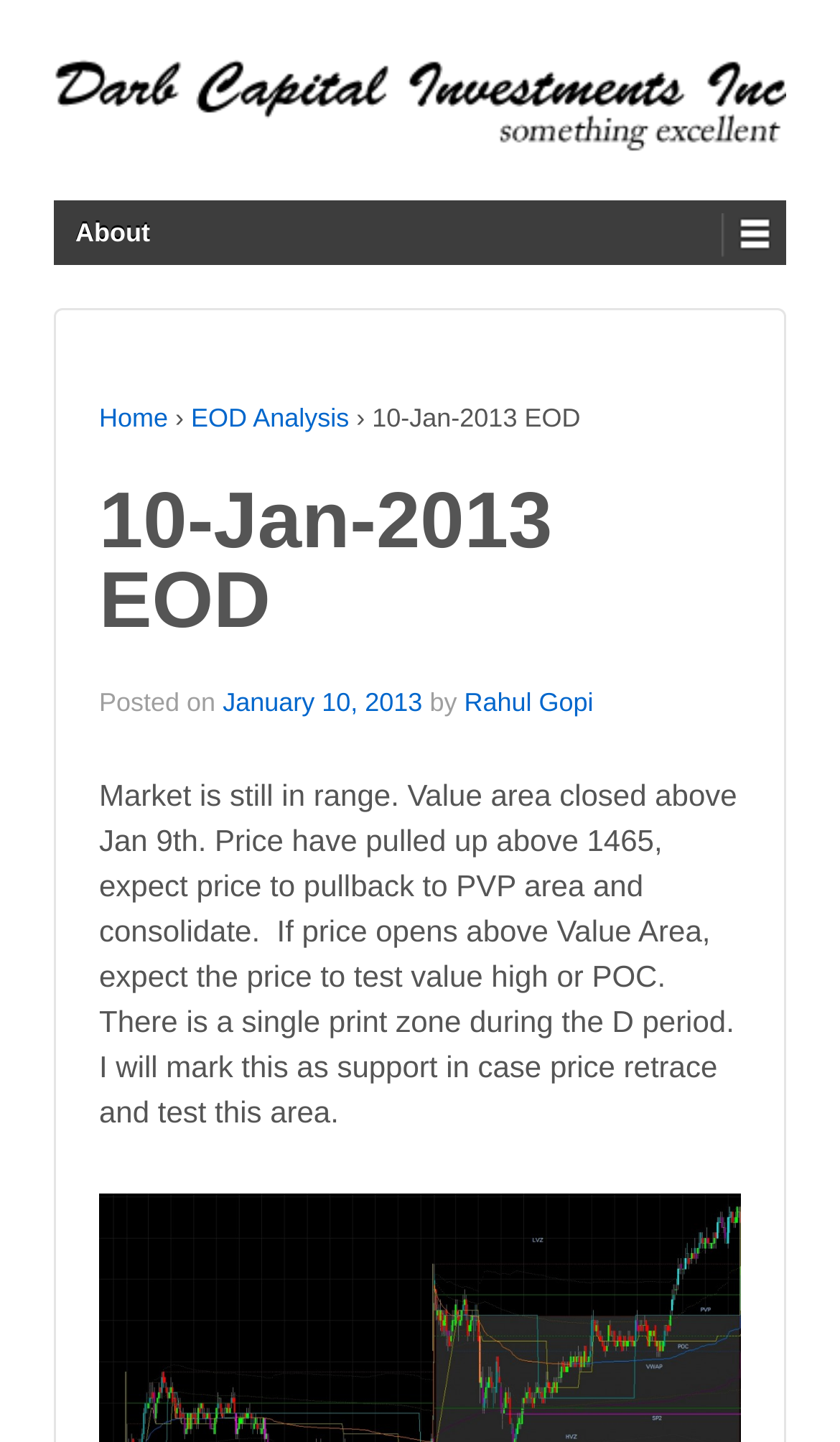What is the date of the EOD analysis?
Utilize the information in the image to give a detailed answer to the question.

I found the answer by looking at the heading element '10-Jan-2013 EOD' which is located at the top of the webpage, indicating the date of the EOD analysis.